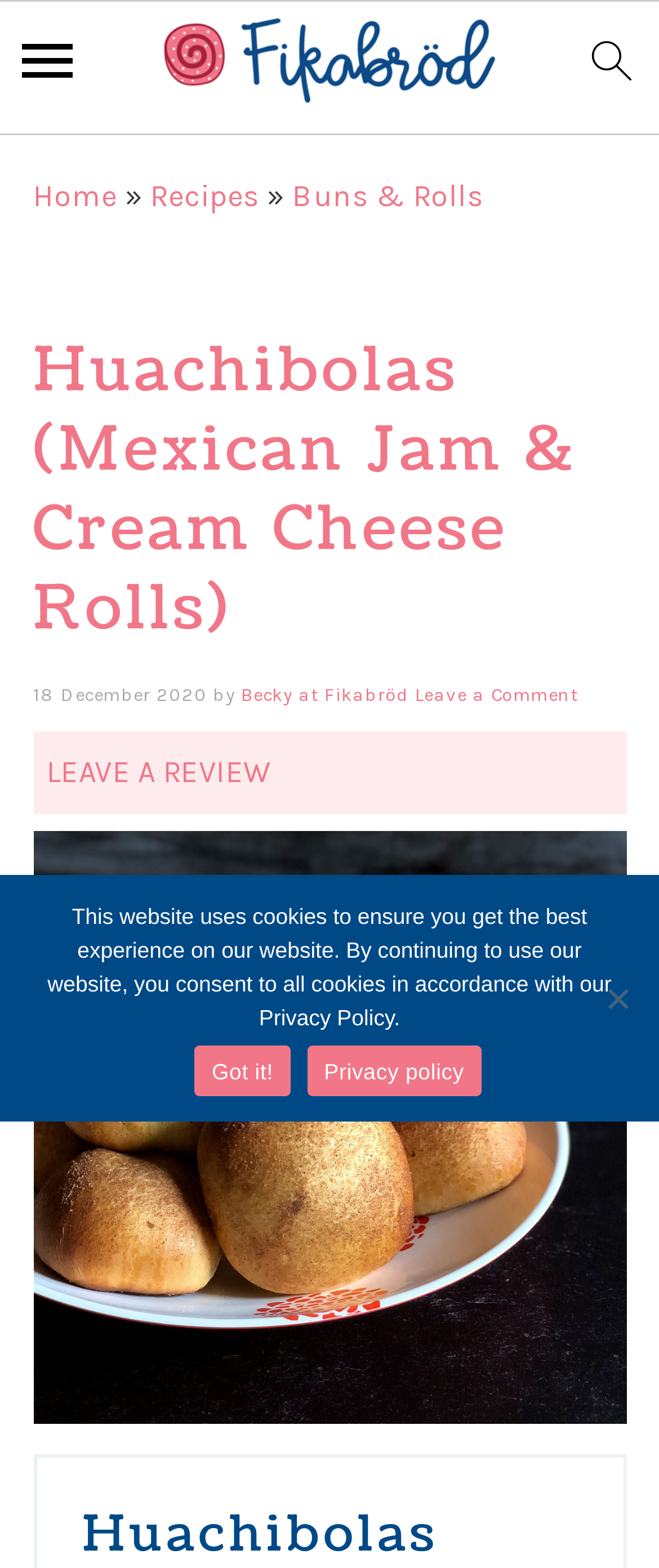Locate the bounding box coordinates of the area where you should click to accomplish the instruction: "leave a comment".

[0.629, 0.436, 0.877, 0.45]